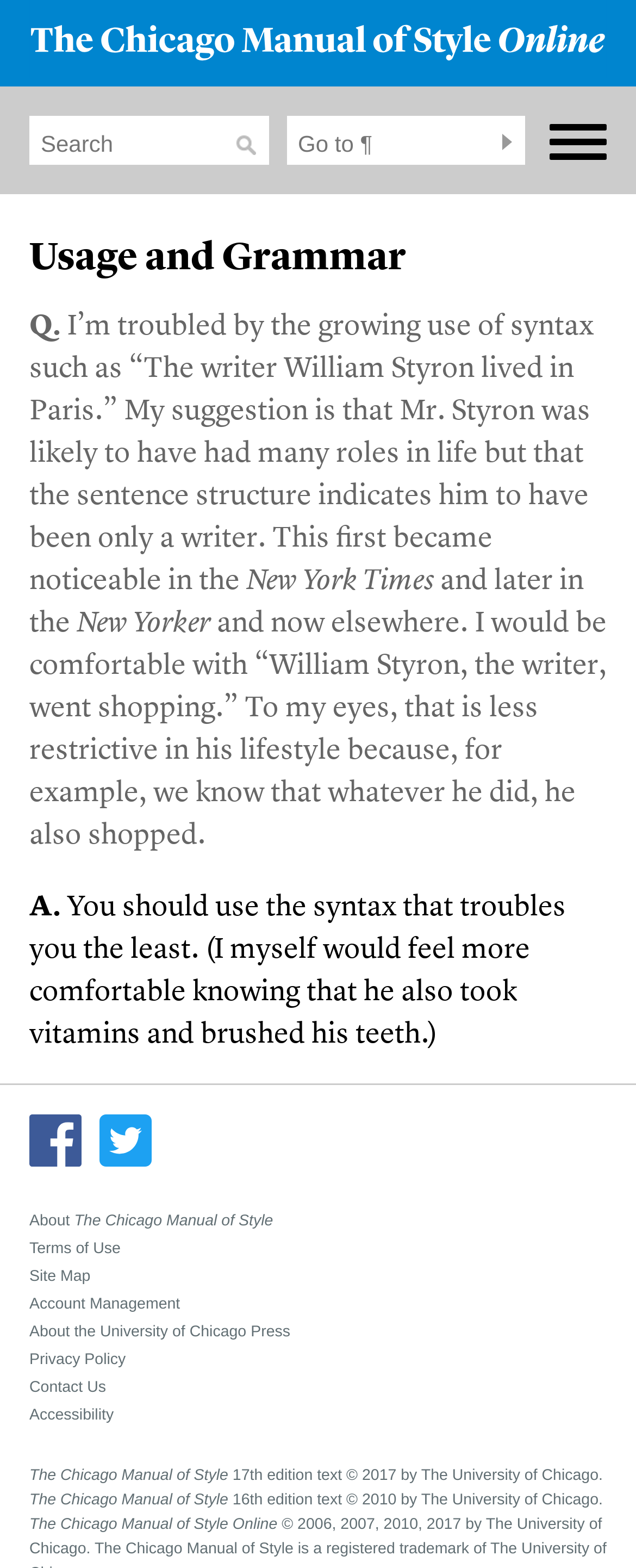Elaborate on the different components and information displayed on the webpage.

This webpage is about the Chicago Manual of Style Online, a guide to style, usage, and grammar. At the top, there is a logo image of the Chicago Manual of Style Online, accompanied by a link with the same name. Below the logo, there are two text boxes, one for searching and another with the text "Go to". A button to toggle navigation is located to the right of these text boxes.

The main content of the page is divided into two sections. The first section has a heading "Usage and Grammar" and contains an article with a question-and-answer format. The question starts with "Q." and is followed by a long paragraph of text discussing the use of syntax in sentences. The answer starts with "A." and provides guidance on using the syntax that troubles the user the least.

The second section contains a list of links to various resources, including social media links (Facebook and Twitter), links to information about the Chicago Manual of Style, terms of use, site map, account management, and contact information. There are also links to the University of Chicago Press and a privacy policy. At the bottom of the page, there are three lines of static text, including the title of the webpage, copyright information for the 17th and 16th editions, and a final line with the title of the webpage again.